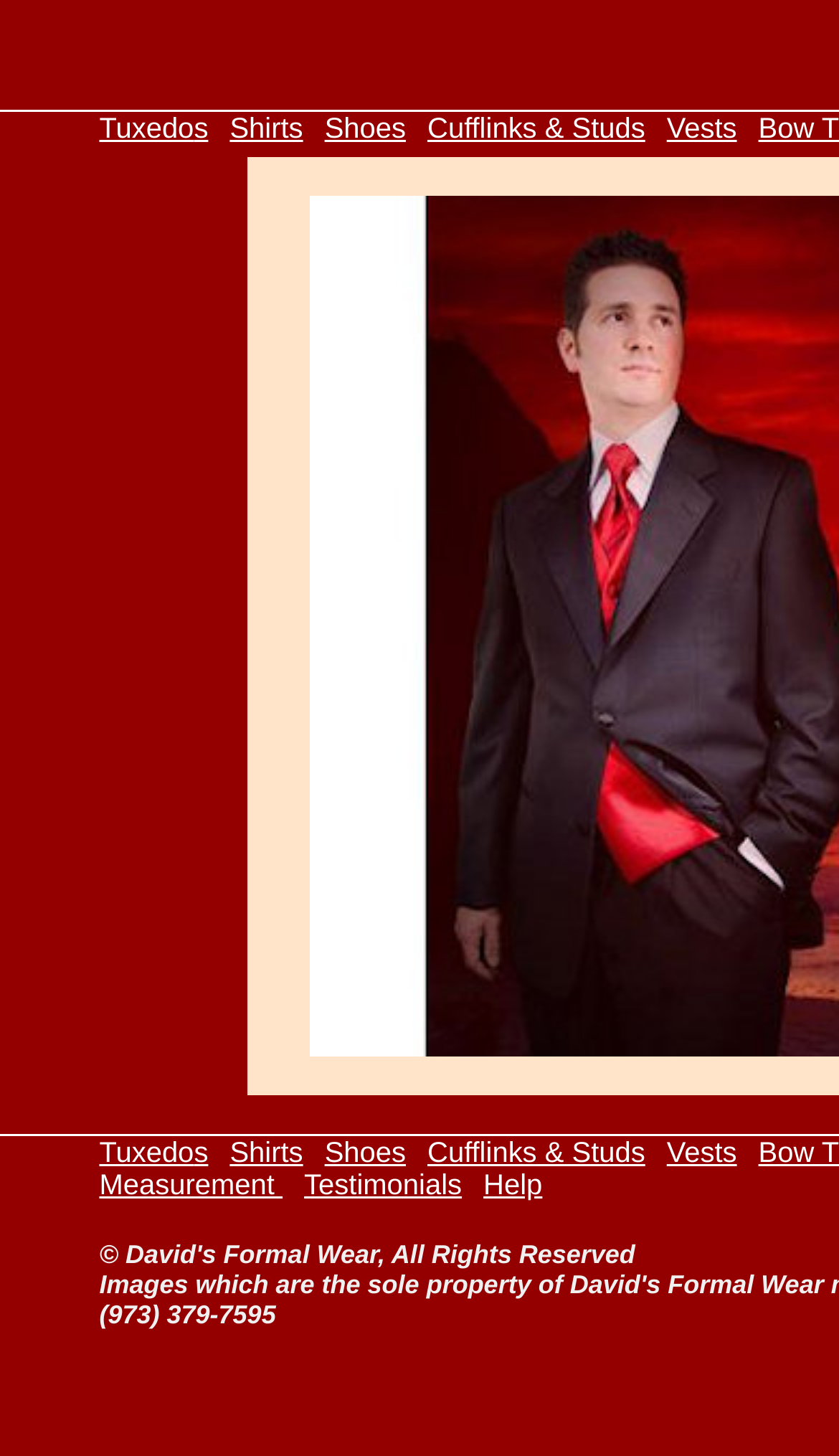Reply to the question with a single word or phrase:
What is the phone number listed on the webpage?

(973) 379-7595